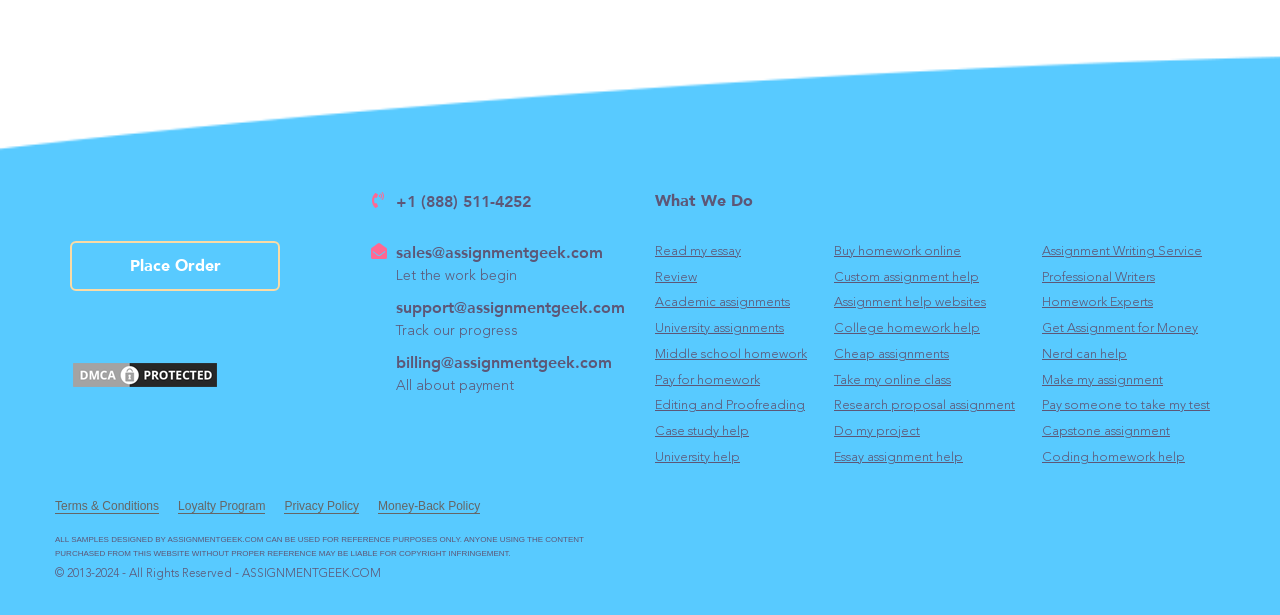What is the copyright year of the website?
From the details in the image, answer the question comprehensively.

The copyright year of the website can be found in the static text element with the description '© 2013-2024 - All Rights Reserved - ASSIGNMENTGEEK.COM' and bounding box coordinates [0.043, 0.924, 0.298, 0.944]